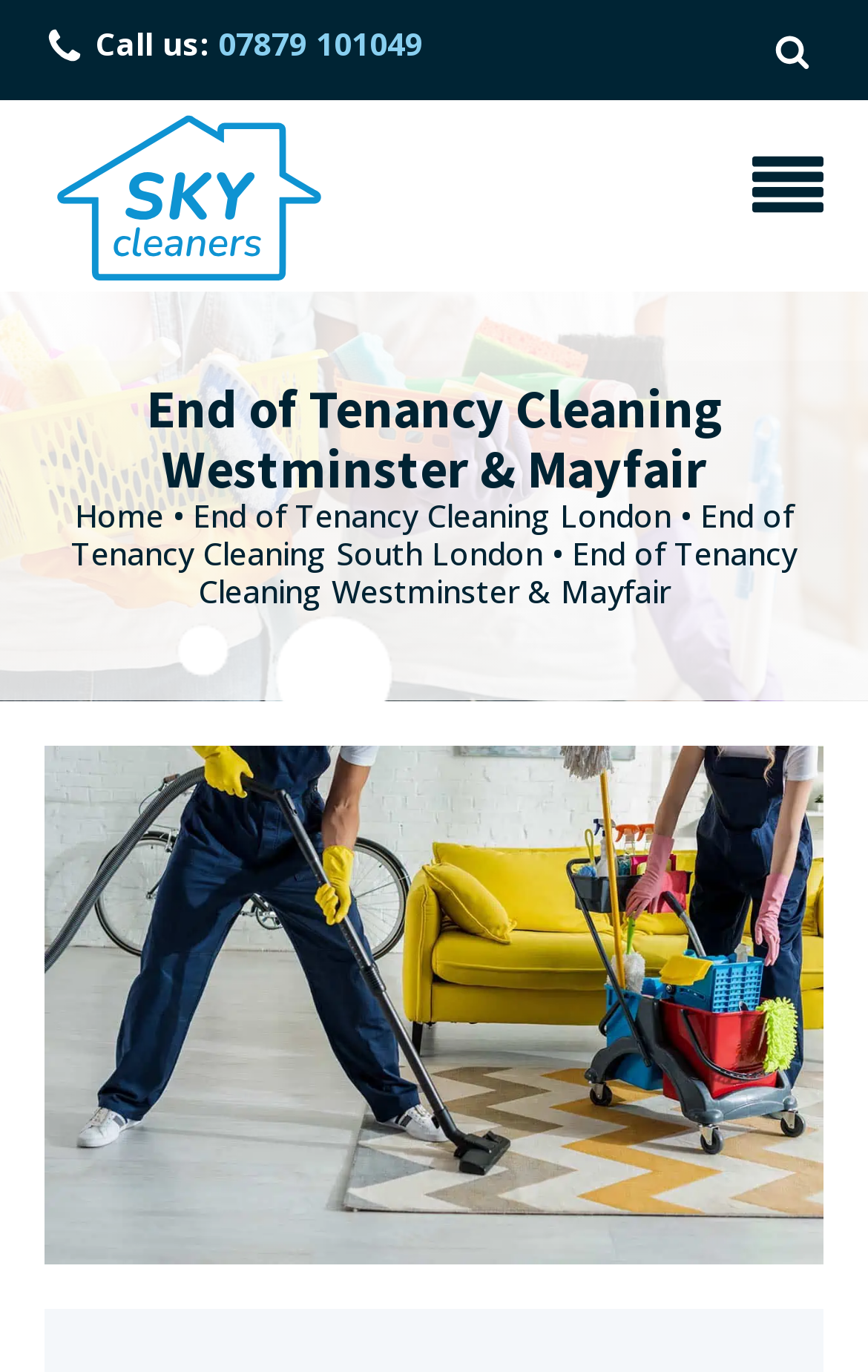Using the details in the image, give a detailed response to the question below:
What is the phone number to call for end of tenancy cleaning?

I found the phone number by looking at the top section of the webpage, where it says 'Call us:' followed by the phone number '07879 101049'.